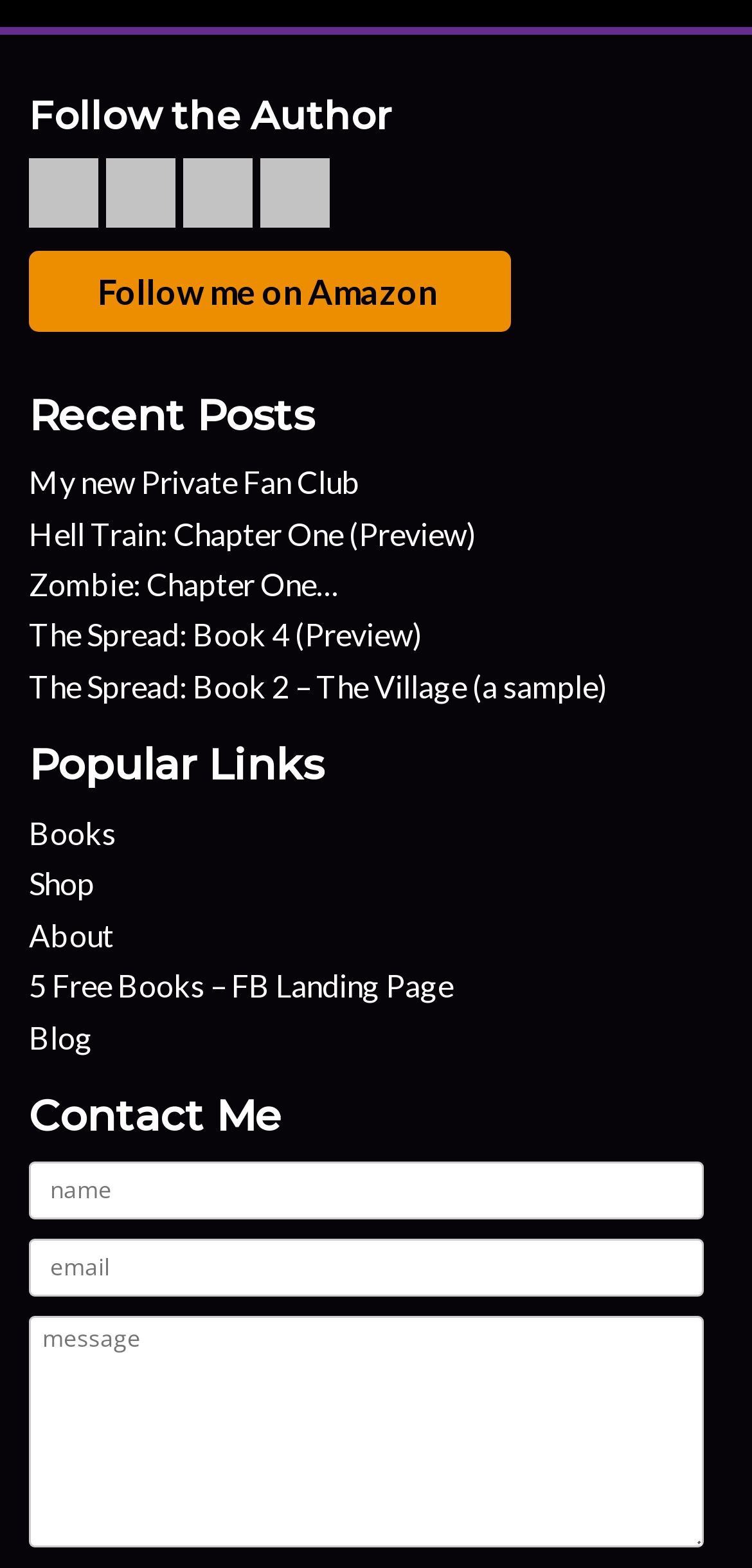Locate the bounding box coordinates of the UI element described by: "About". The bounding box coordinates should consist of four float numbers between 0 and 1, i.e., [left, top, right, bottom].

[0.038, 0.584, 0.151, 0.607]